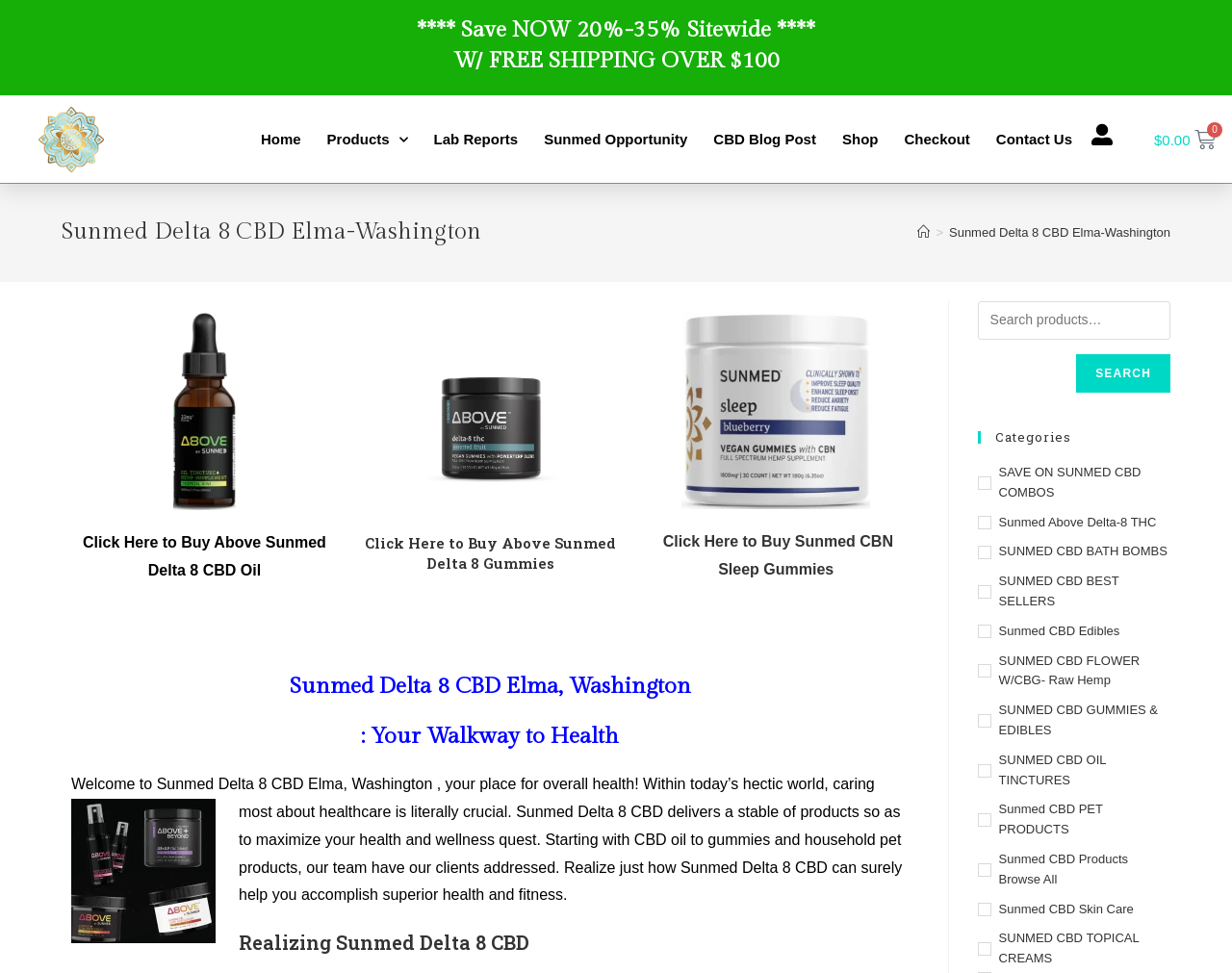Please identify the bounding box coordinates of the area I need to click to accomplish the following instruction: "Learn about 'Sunmed Opportunity'".

[0.442, 0.118, 0.558, 0.17]